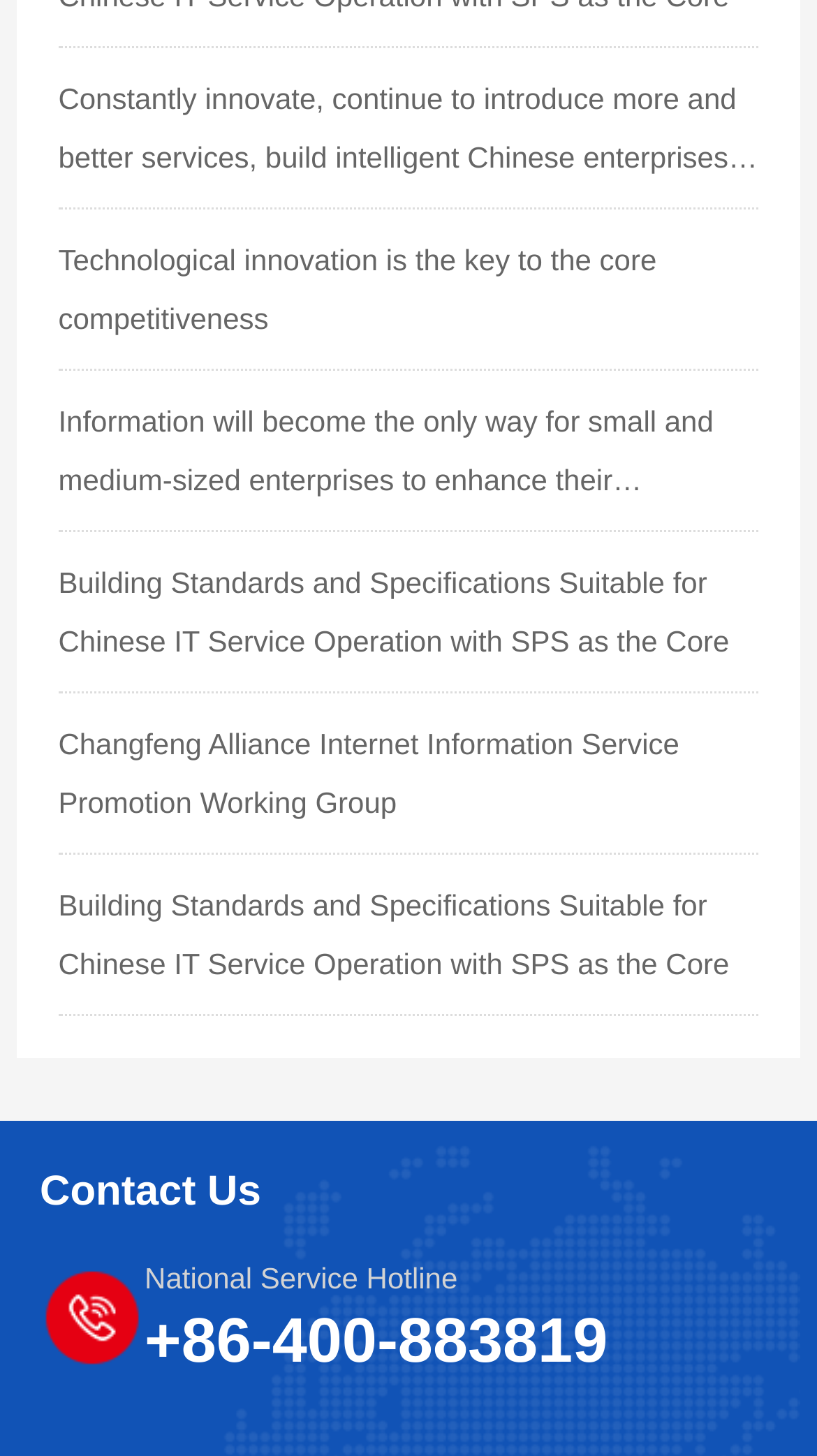What is the purpose of the 'Contact Us' section?
Answer the question in as much detail as possible.

The 'Contact Us' section has a heading and a static text 'National Service Hotline' followed by a phone number, suggesting that the purpose of this section is to provide contact information for users to reach out to the organization.